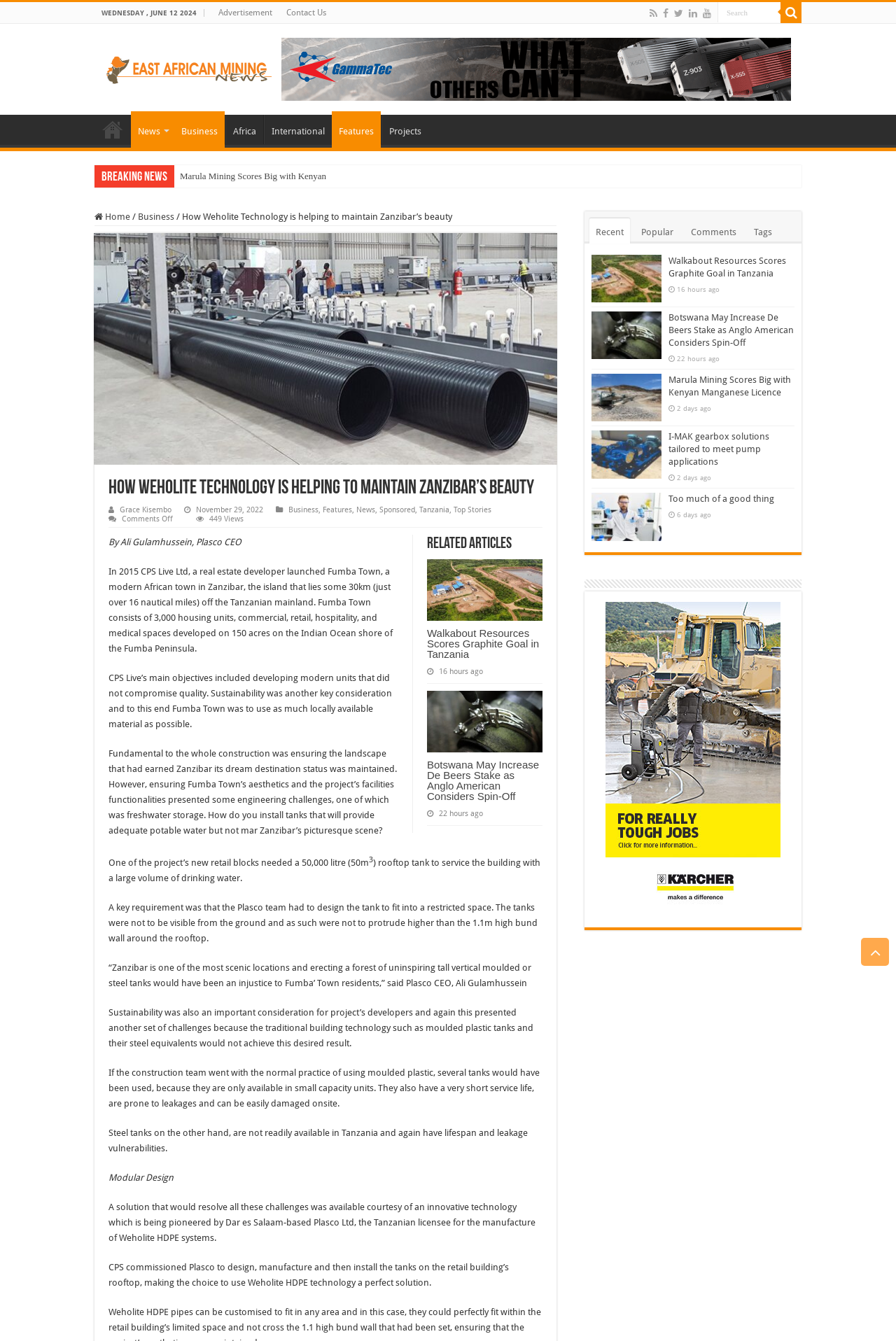Show the bounding box coordinates of the element that should be clicked to complete the task: "Click on the 'Contact Us' link".

[0.312, 0.002, 0.372, 0.017]